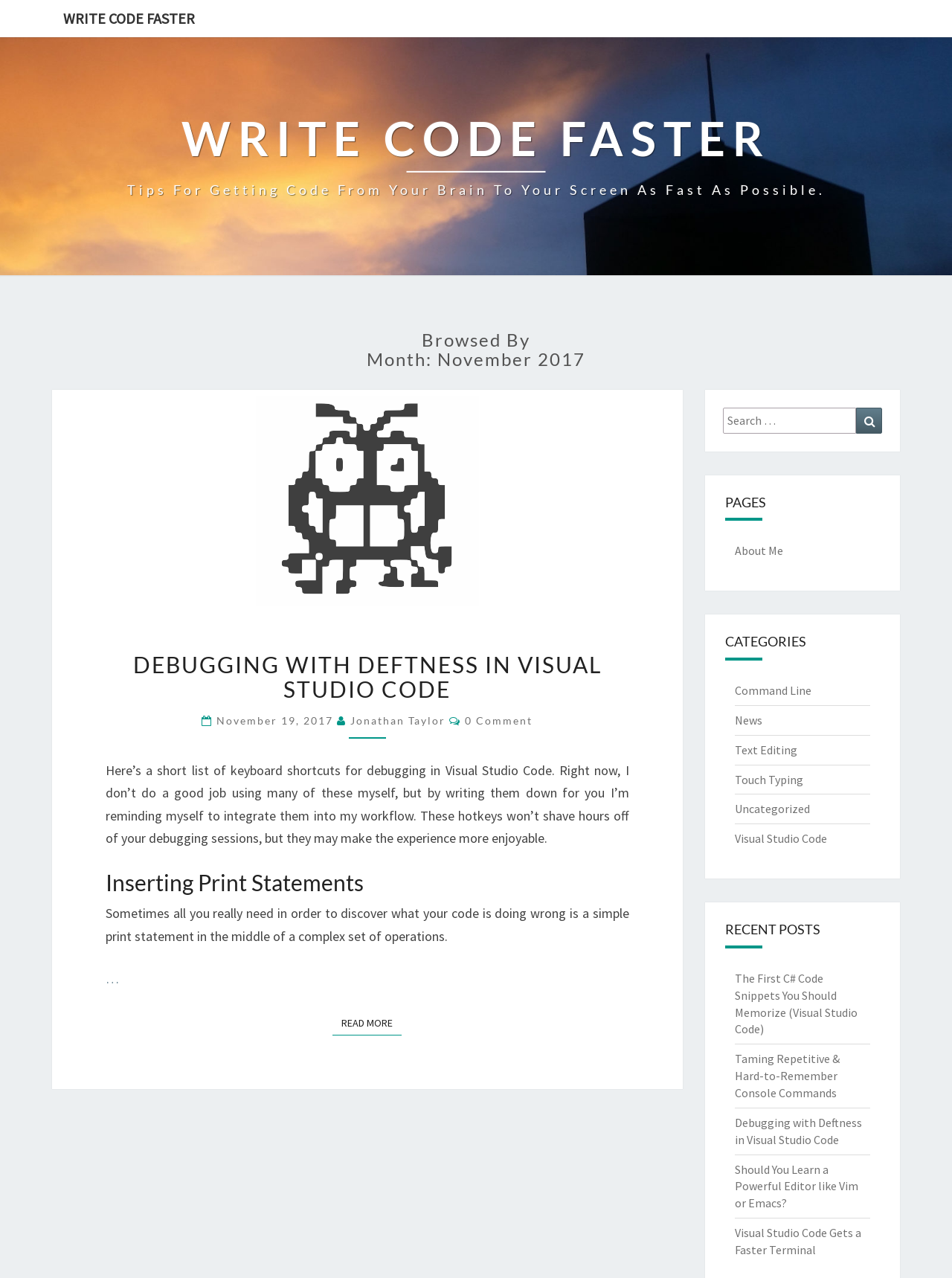What is the author of the article?
Based on the screenshot, provide your answer in one word or phrase.

Jonathan Taylor